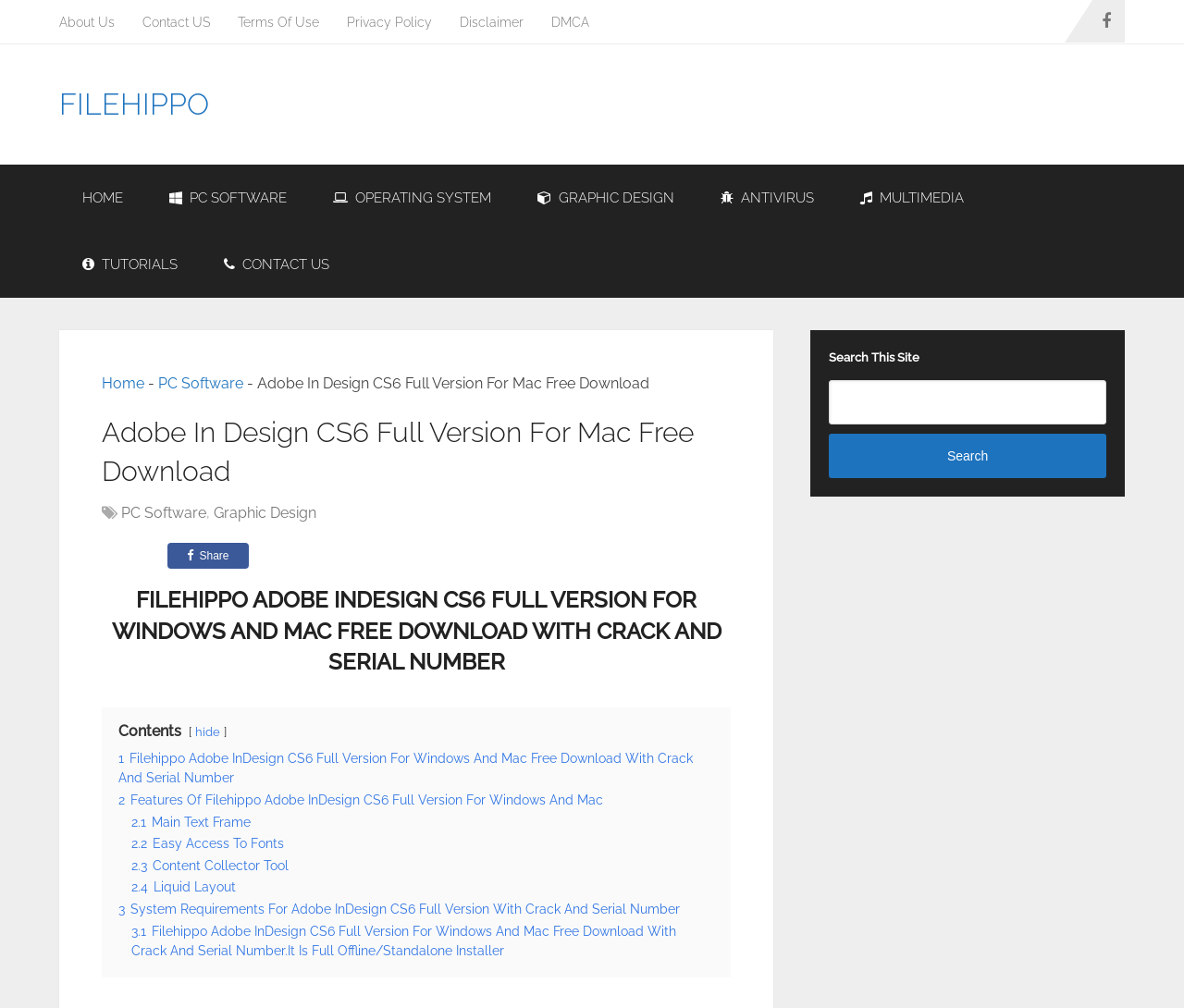Provide a short, one-word or phrase answer to the question below:
What is the website's name?

FILEHIPPO